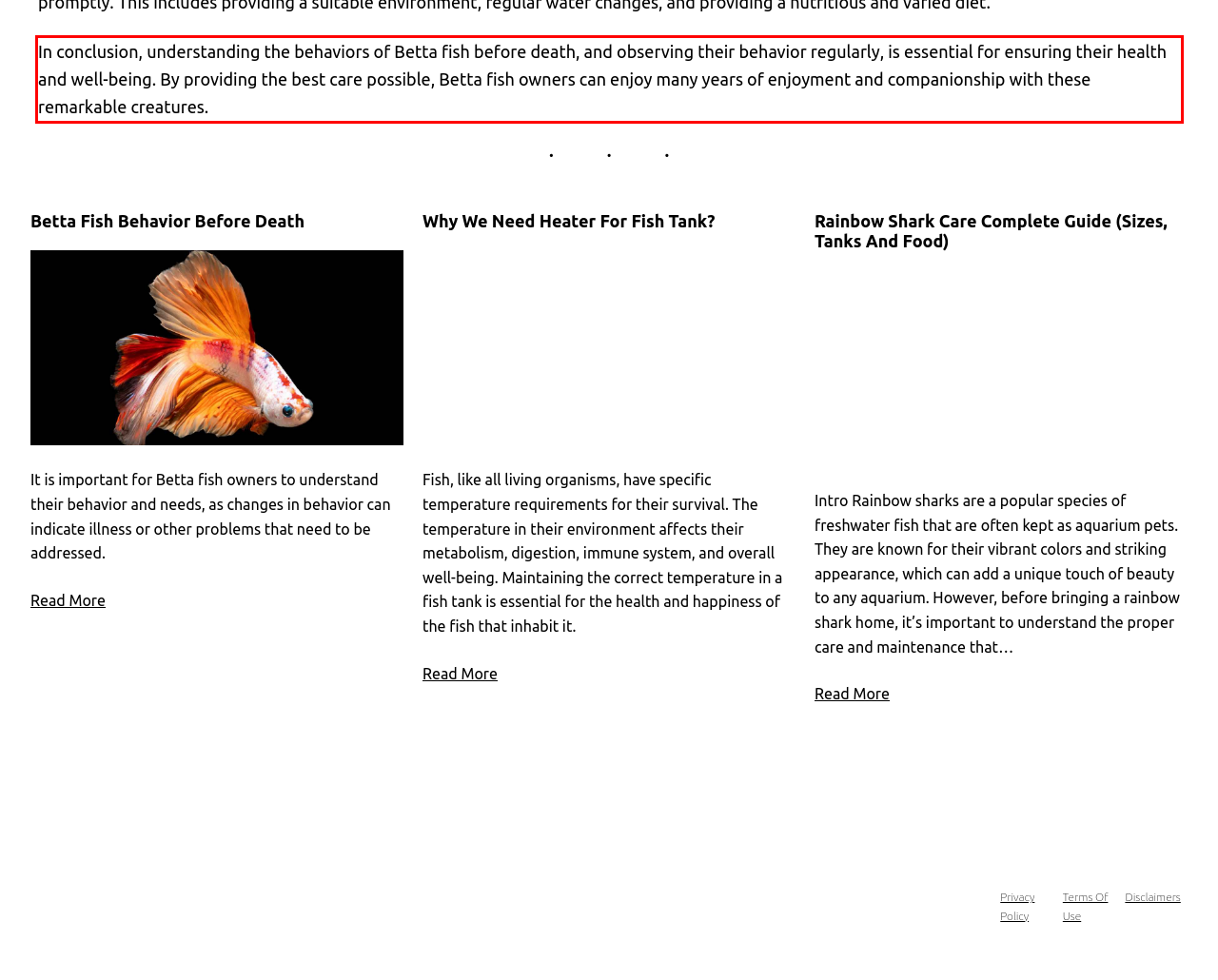You have a screenshot of a webpage where a UI element is enclosed in a red rectangle. Perform OCR to capture the text inside this red rectangle.

In conclusion, understanding the behaviors of Betta fish before death, and observing their behavior regularly, is essential for ensuring their health and well-being. By providing the best care possible, Betta fish owners can enjoy many years of enjoyment and companionship with these remarkable creatures.